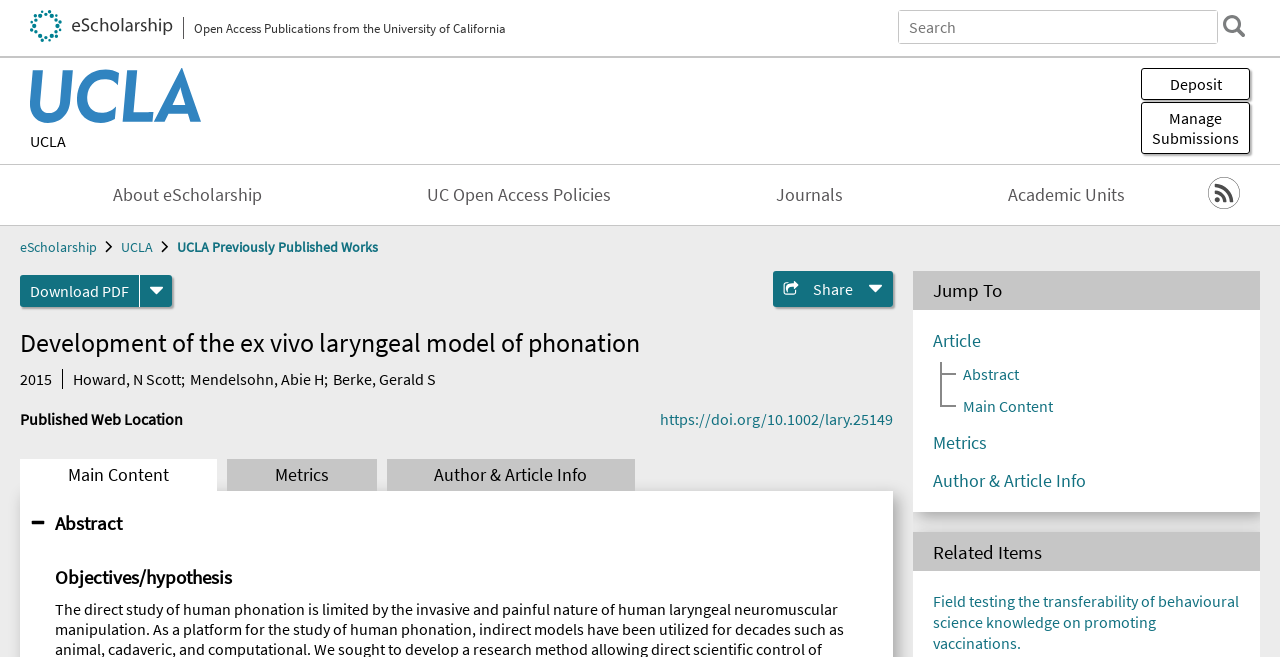What is the purpose of the 'Deposit' button?
Using the image, respond with a single word or phrase.

to deposit a publication